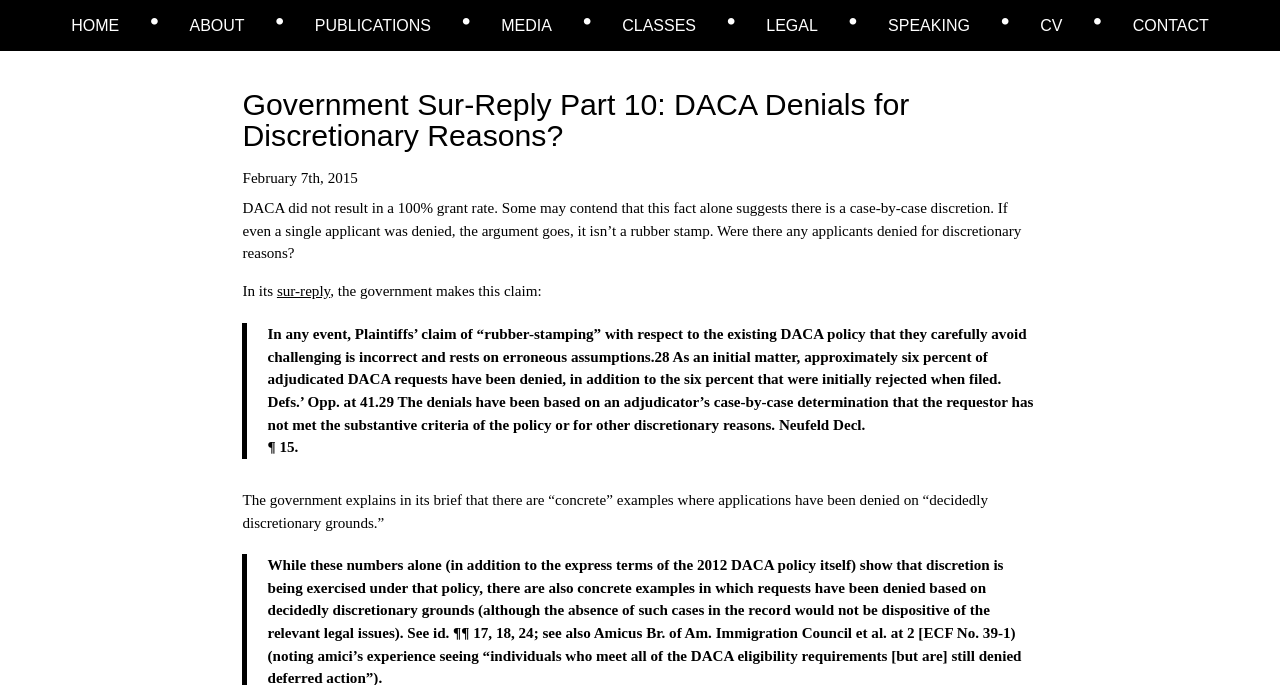What is the topic of the blog post?
Look at the webpage screenshot and answer the question with a detailed explanation.

The topic of the blog post can be determined by looking at the heading 'Government Sur-Reply Part 10: DACA Denials for Discretionary Reasons?' which suggests that the blog post is discussing DACA denials for discretionary reasons.